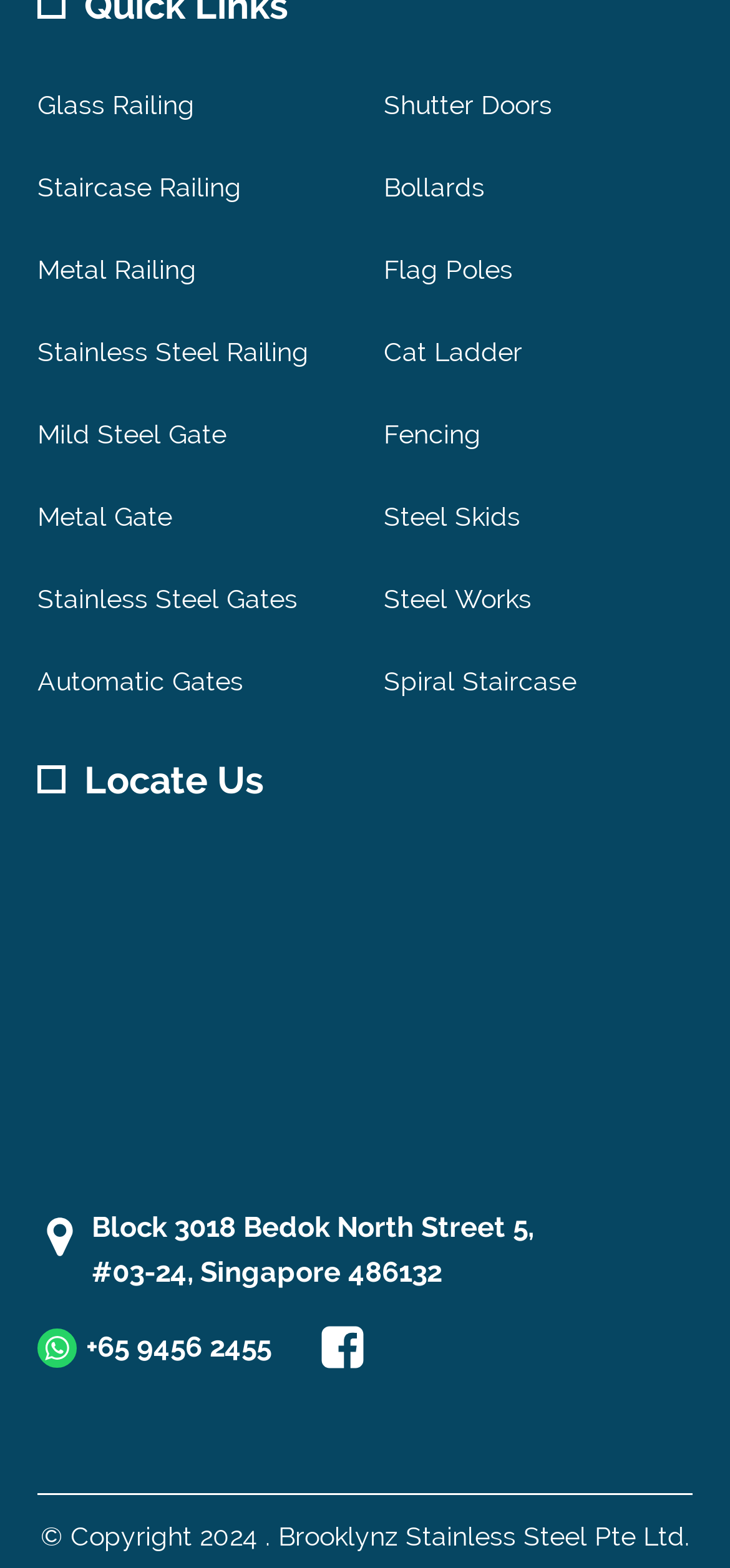Please determine the bounding box coordinates of the element to click on in order to accomplish the following task: "View Brooklynz Location". Ensure the coordinates are four float numbers ranging from 0 to 1, i.e., [left, top, right, bottom].

[0.051, 0.535, 0.949, 0.749]